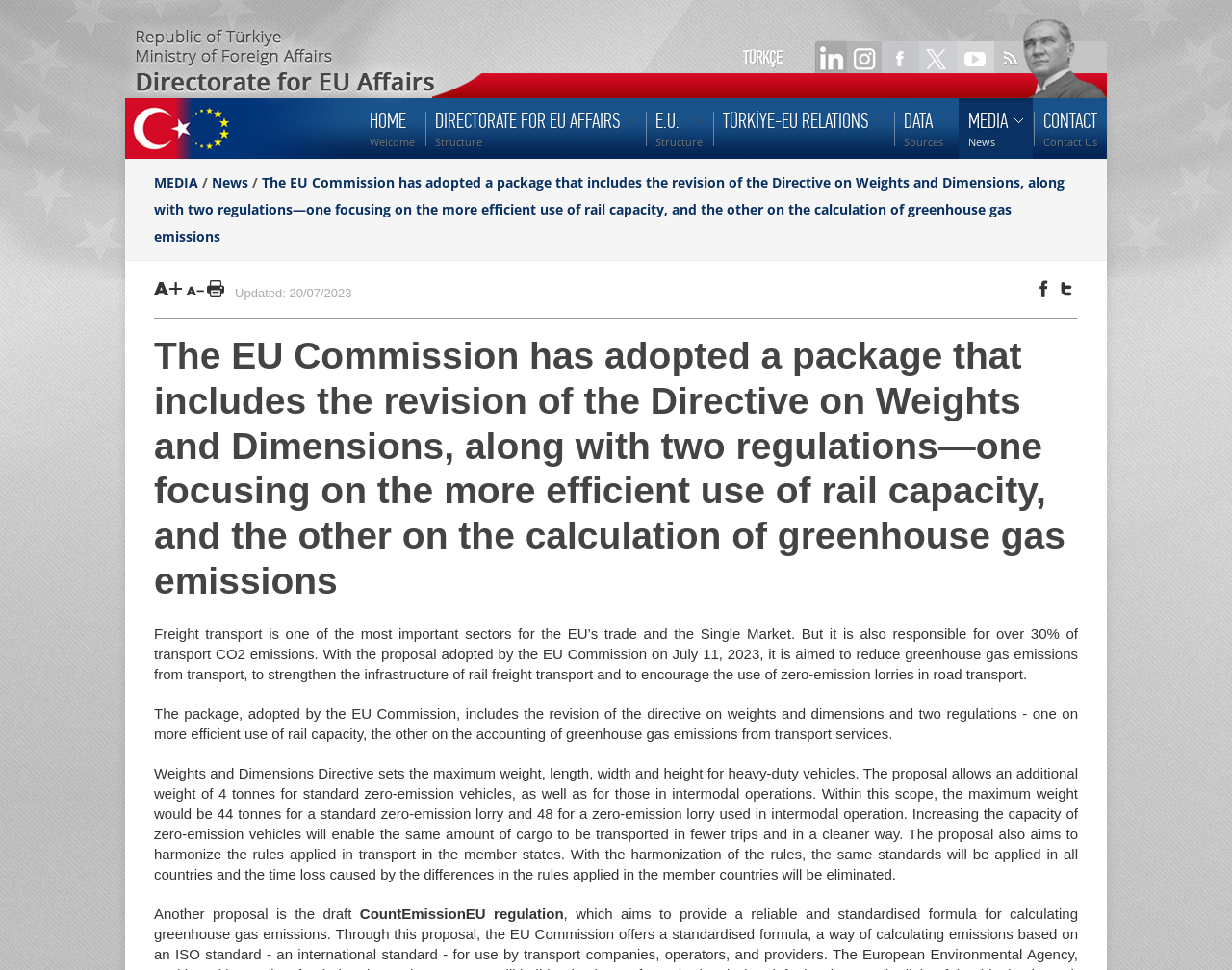Give a short answer to this question using one word or a phrase:
What is the name of the regulation proposed for accounting greenhouse gas emissions from transport services?

CountEmissionEU regulation